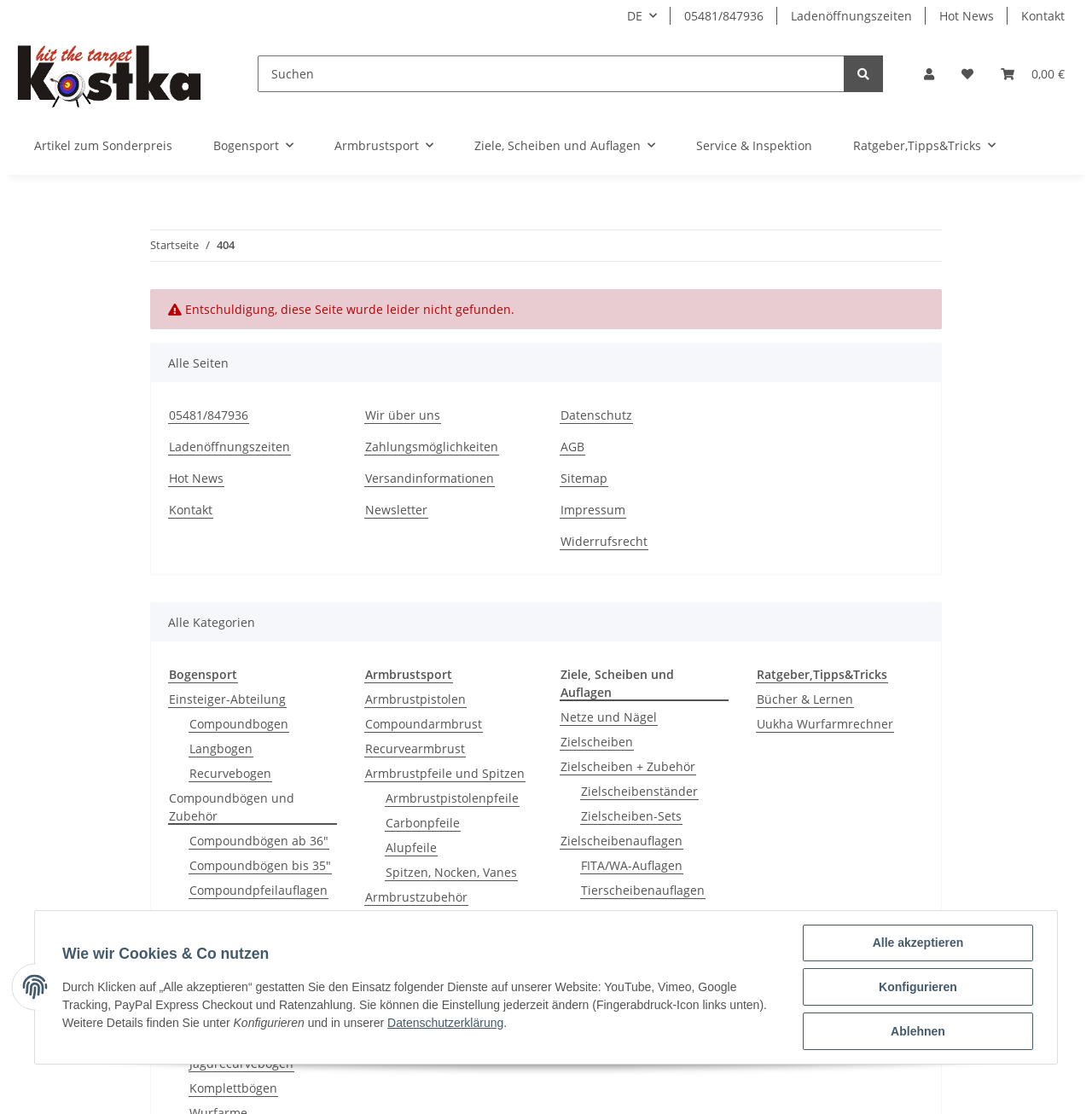Locate the UI element described by Wir über uns in the provided webpage screenshot. Return the bounding box coordinates in the format (top-left x, top-left y, bottom-right x, bottom-right y), ensuring all values are between 0 and 1.

[0.333, 0.364, 0.404, 0.38]